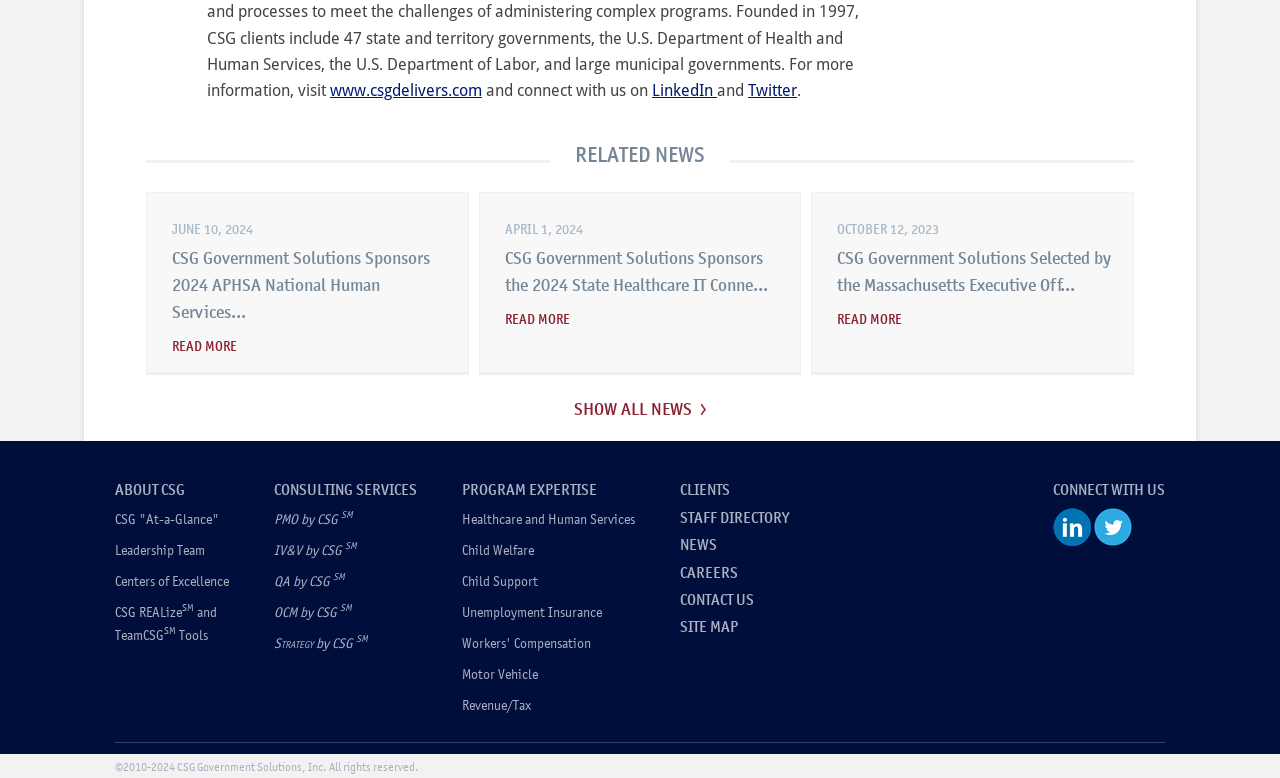What is the copyright year range?
Look at the image and answer with only one word or phrase.

2010-2024